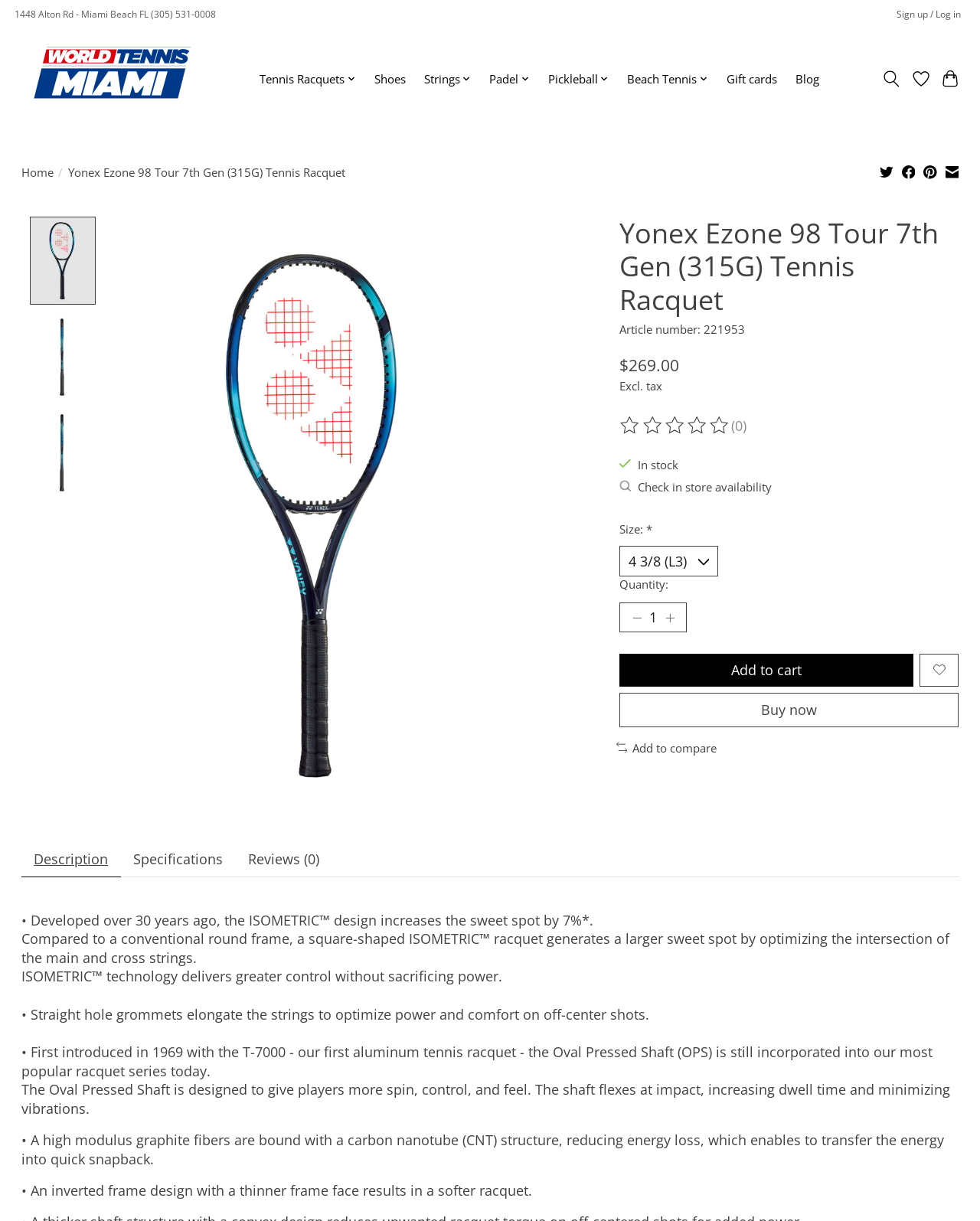Find and provide the bounding box coordinates for the UI element described with: "Share by Email".

[0.965, 0.134, 0.978, 0.15]